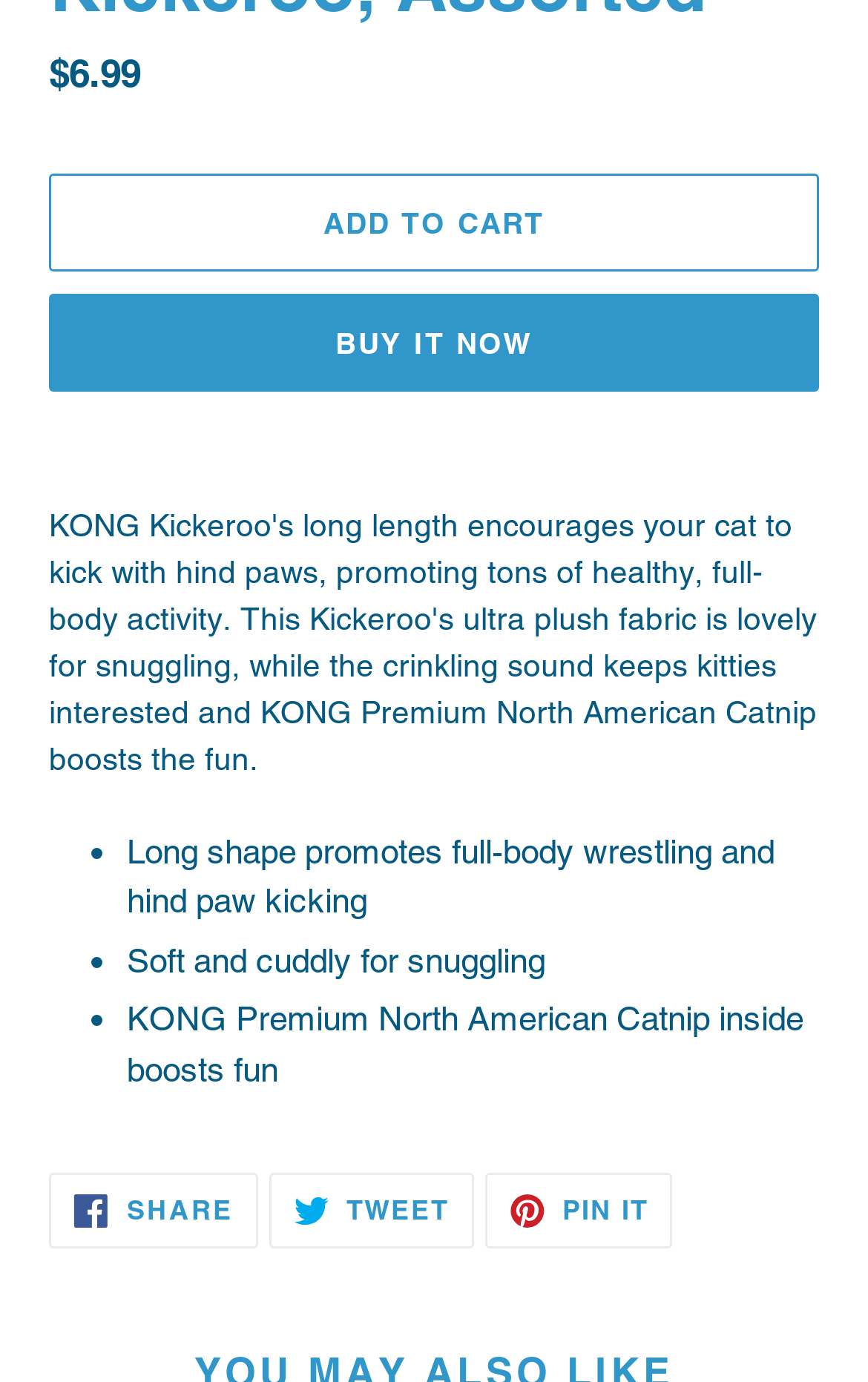Using the element description: "Tweet Tweet on Twitter", determine the bounding box coordinates. The coordinates should be in the format [left, top, right, bottom], with values between 0 and 1.

[0.31, 0.849, 0.545, 0.904]